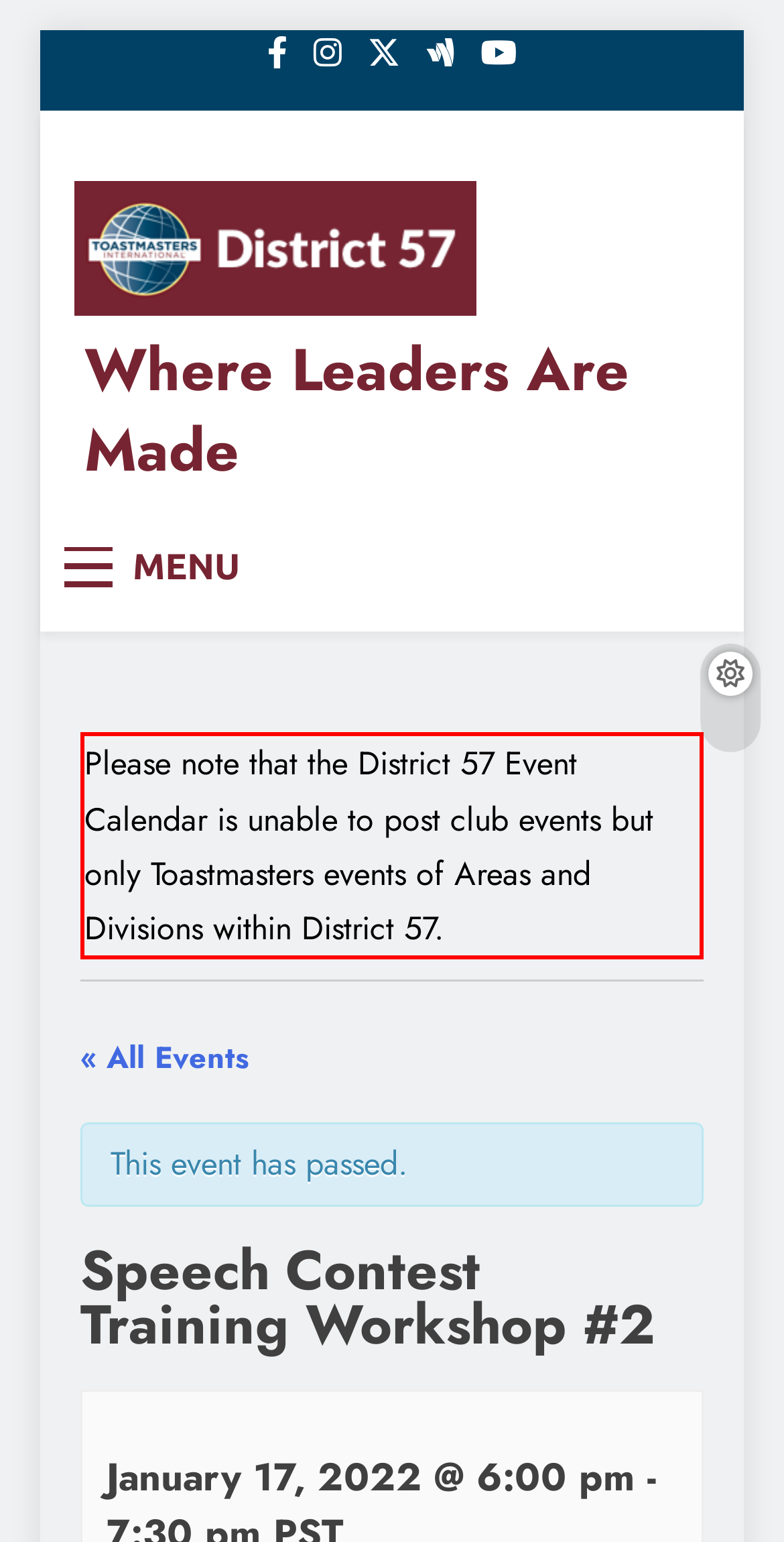What is the purpose of the 'MENU' button?
Observe the image and answer the question with a one-word or short phrase response.

To expand or collapse